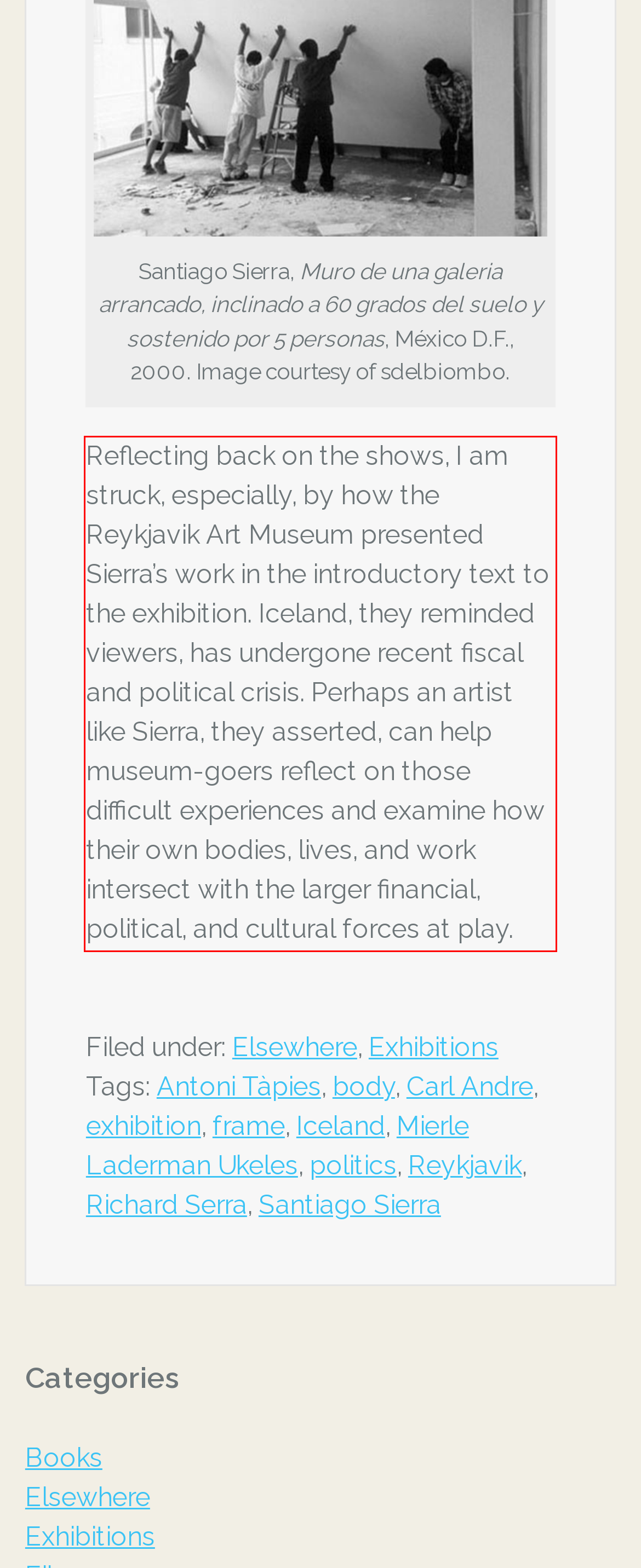You are given a screenshot of a webpage with a UI element highlighted by a red bounding box. Please perform OCR on the text content within this red bounding box.

Reflecting back on the shows, I am struck, especially, by how the Reykjavik Art Museum presented Sierra’s work in the introductory text to the exhibition. Iceland, they reminded viewers, has undergone recent fiscal and political crisis. Perhaps an artist like Sierra, they asserted, can help museum-goers reflect on those difficult experiences and examine how their own bodies, lives, and work intersect with the larger financial, political, and cultural forces at play.